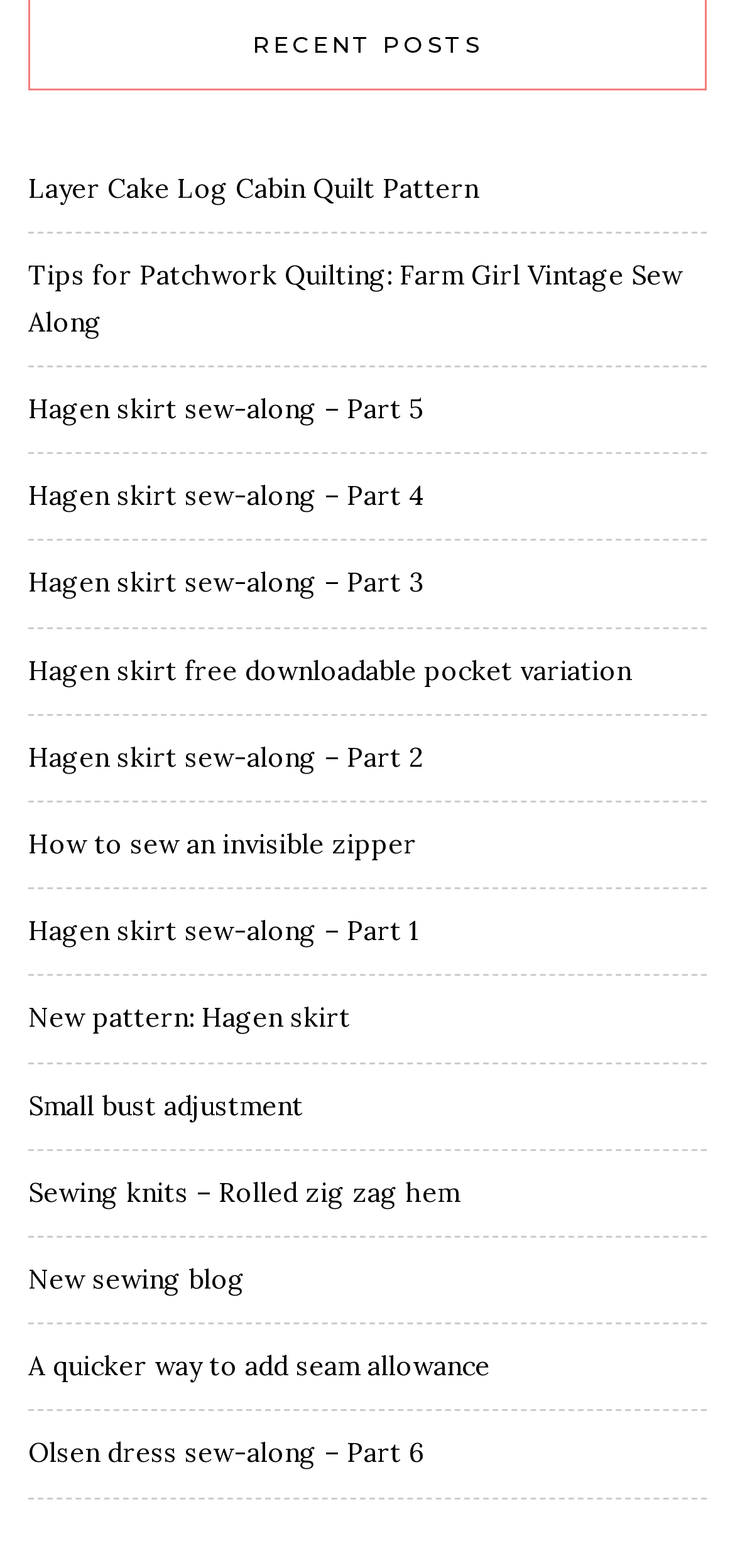Find the bounding box coordinates for the element described here: "New pattern: Hagen skirt".

[0.038, 0.638, 0.477, 0.66]